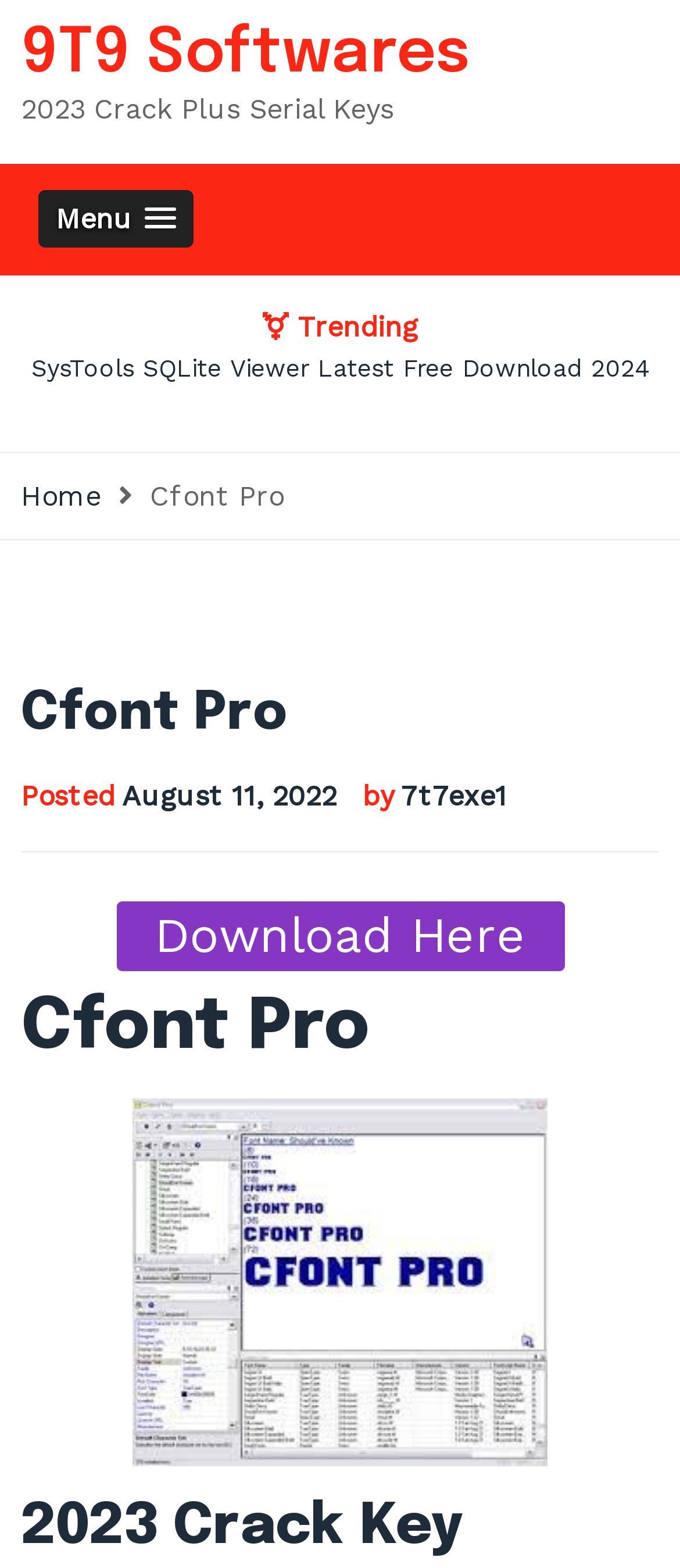Provide the bounding box coordinates in the format (top-left x, top-left y, bottom-right x, bottom-right y). All values are floating point numbers between 0 and 1. Determine the bounding box coordinate of the UI element described as: Home

[0.031, 0.306, 0.149, 0.327]